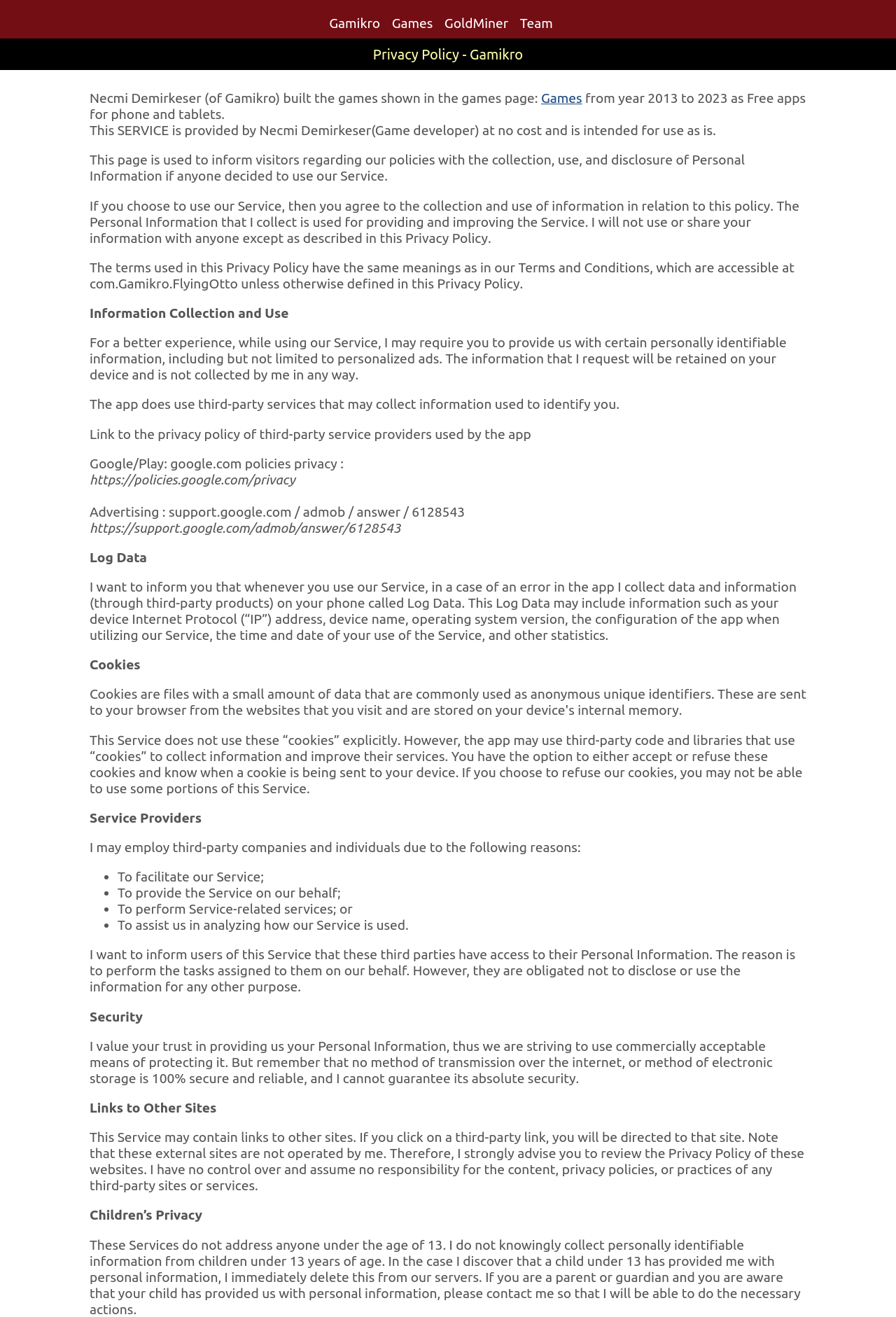Given the element description Games, identify the bounding box coordinates for the UI element on the webpage screenshot. The format should be (top-left x, top-left y, bottom-right x, bottom-right y), with values between 0 and 1.

[0.604, 0.069, 0.65, 0.08]